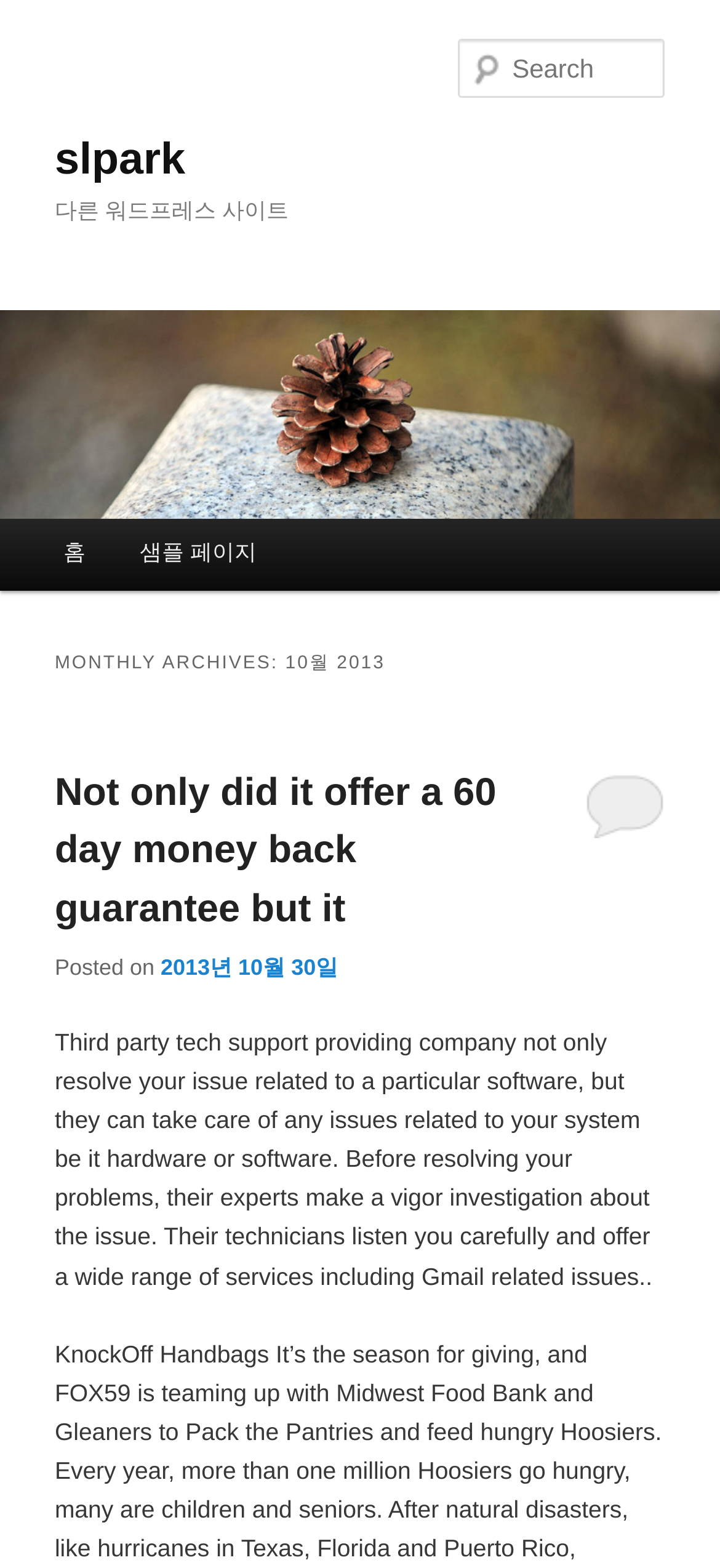Identify the bounding box coordinates of the clickable region required to complete the instruction: "go to home page". The coordinates should be given as four float numbers within the range of 0 and 1, i.e., [left, top, right, bottom].

[0.051, 0.329, 0.156, 0.376]